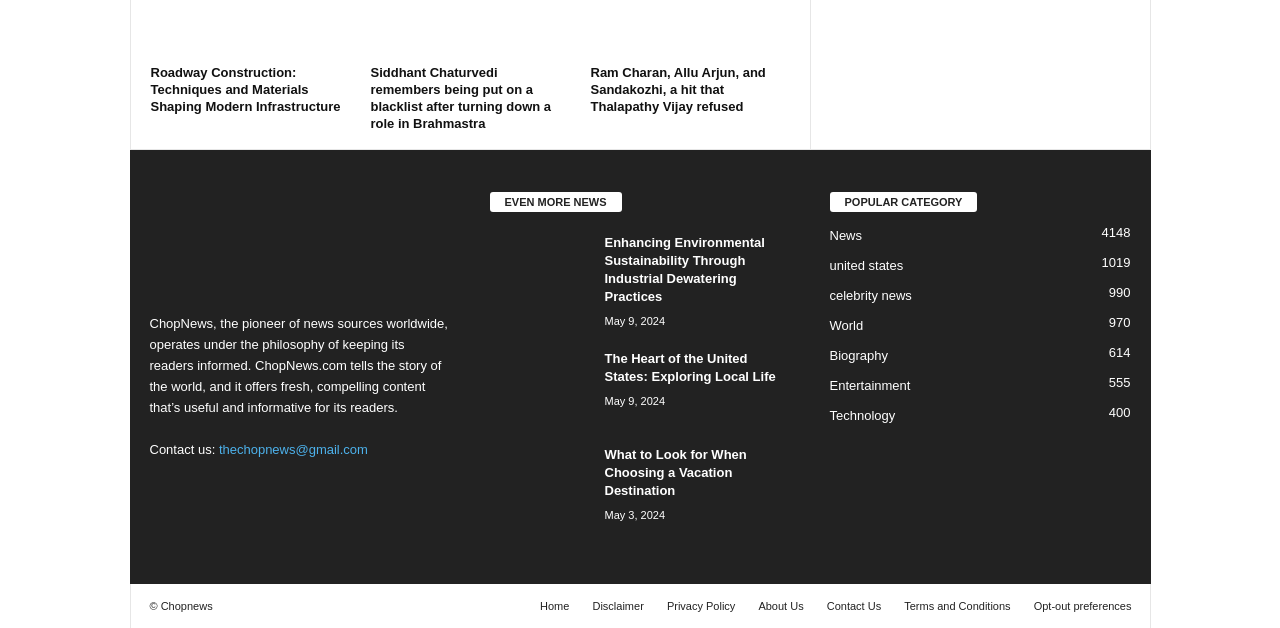Find the bounding box coordinates of the clickable region needed to perform the following instruction: "Visit the Instagram page". The coordinates should be provided as four float numbers between 0 and 1, i.e., [left, top, right, bottom].

None